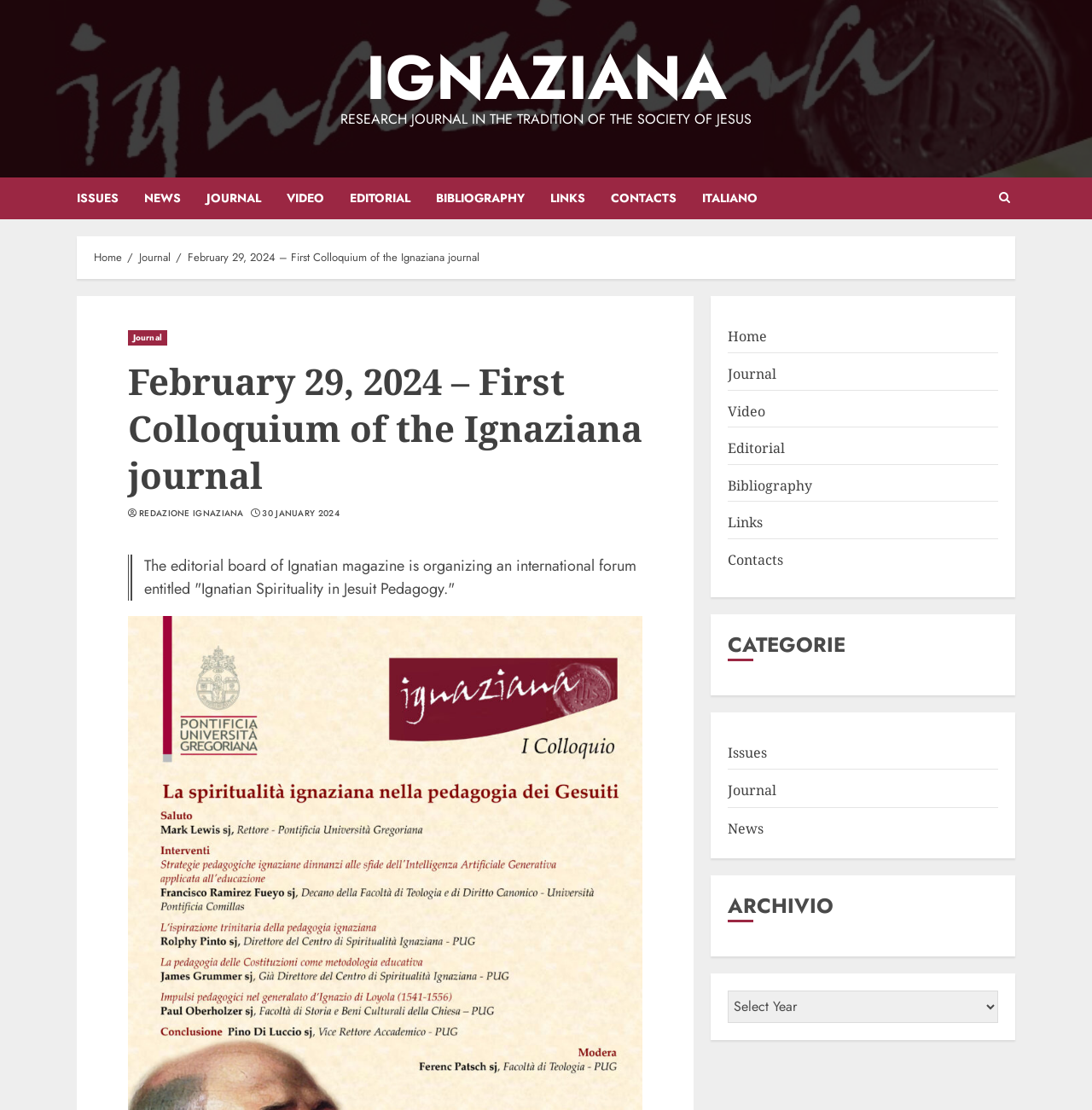Locate the bounding box coordinates of the element that needs to be clicked to carry out the instruction: "View the bibliography". The coordinates should be given as four float numbers ranging from 0 to 1, i.e., [left, top, right, bottom].

[0.399, 0.16, 0.504, 0.197]